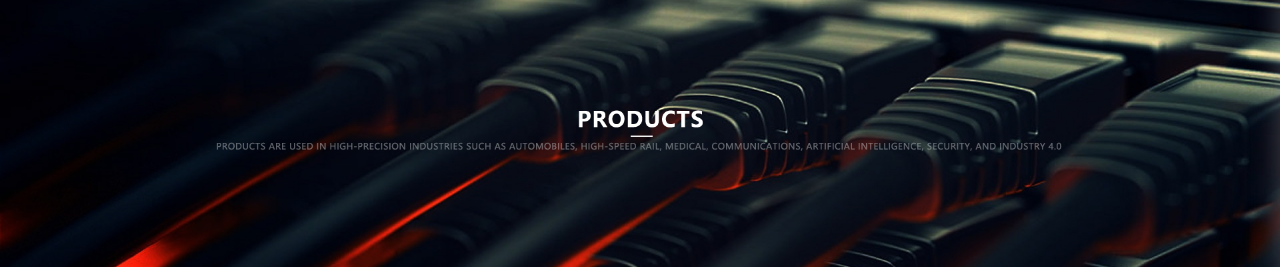Elaborate on all the features and components visible in the image.

This image features a striking close-up of multiple USB cables, prominently showcasing their connectors lined up in an orderly fashion. The background is softly blurred, highlighting the glossy black cables that reflect ambient light, with hints of red illumination adding a modern touch. Superimposed over the image is the word "PRODUCTS" in bold, white font, emphasizing the focus on the variety of products offered. Below this, a tagline reads: "PRODUCTS ARE USED IN HIGH-PRECISION INDUSTRIES SUCH AS AUTOMOBILES, HIGH-SPEED RAIL, COMMUNICATIONS, ARTIFICIAL INTELLIGENCE, SECURITY, AND INDUSTRY 4.0," indicating the advanced applications of these cables in crucial technological fields. The overall aesthetic combines sophistication and functionality, perfectly representing the quality and versatility of the products.